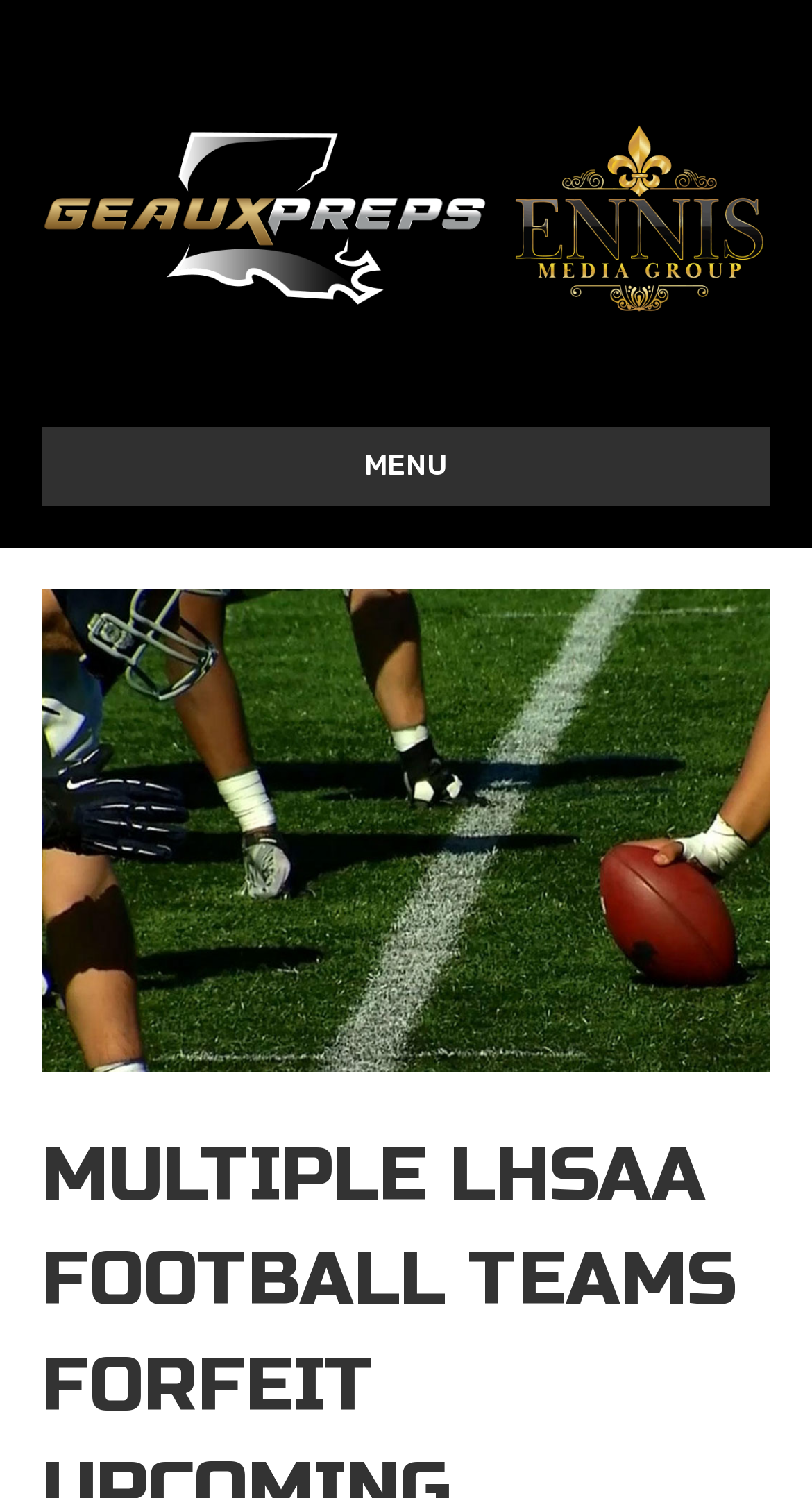What is the main title displayed on this webpage?

MULTIPLE LHSAA FOOTBALL TEAMS FORFEIT UPCOMING PLAYOFF GAMES